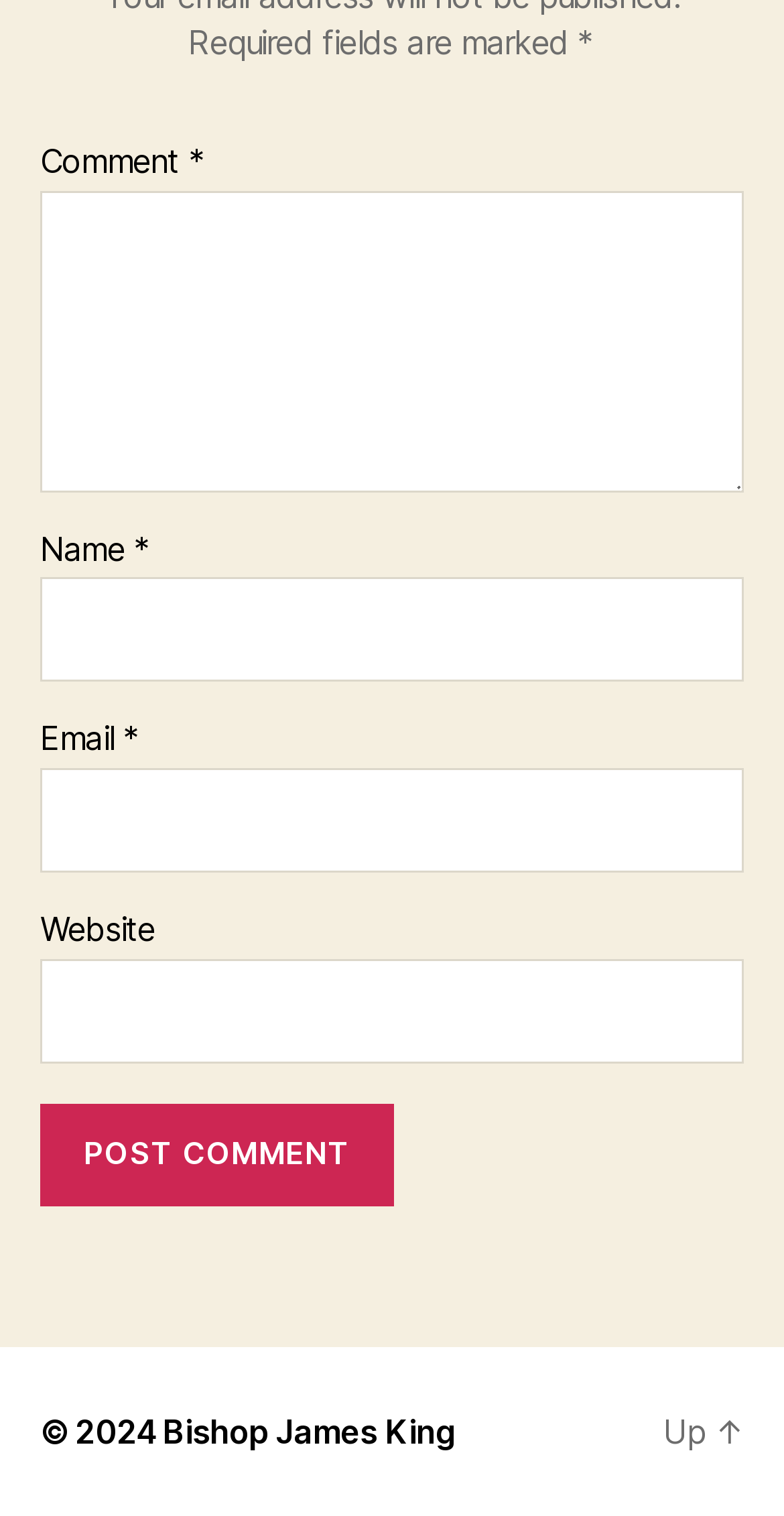Identify the bounding box of the UI element described as follows: "parent_node: Email * aria-describedby="email-notes" name="email"". Provide the coordinates as four float numbers in the range of 0 to 1 [left, top, right, bottom].

[0.051, 0.507, 0.949, 0.576]